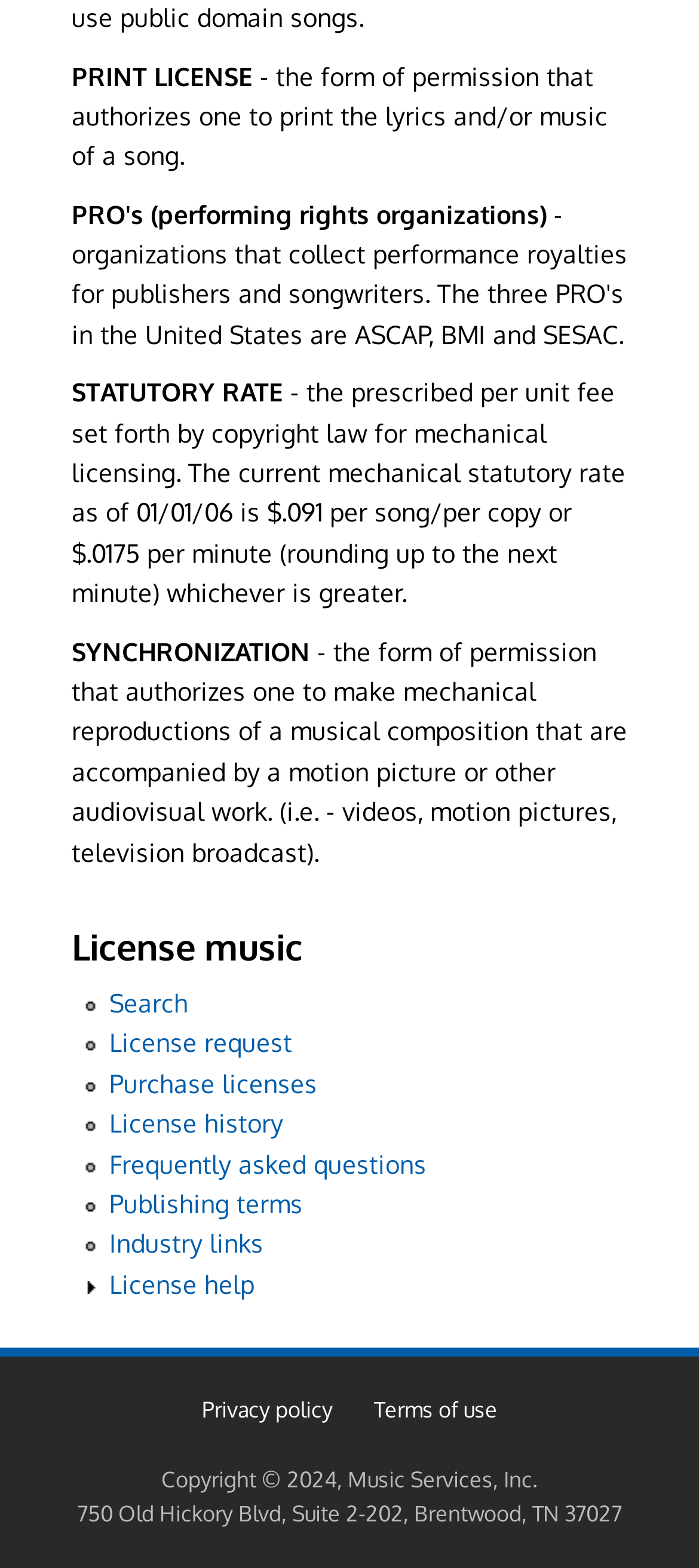Identify the bounding box coordinates for the region to click in order to carry out this instruction: "Request a license". Provide the coordinates using four float numbers between 0 and 1, formatted as [left, top, right, bottom].

[0.156, 0.655, 0.418, 0.675]